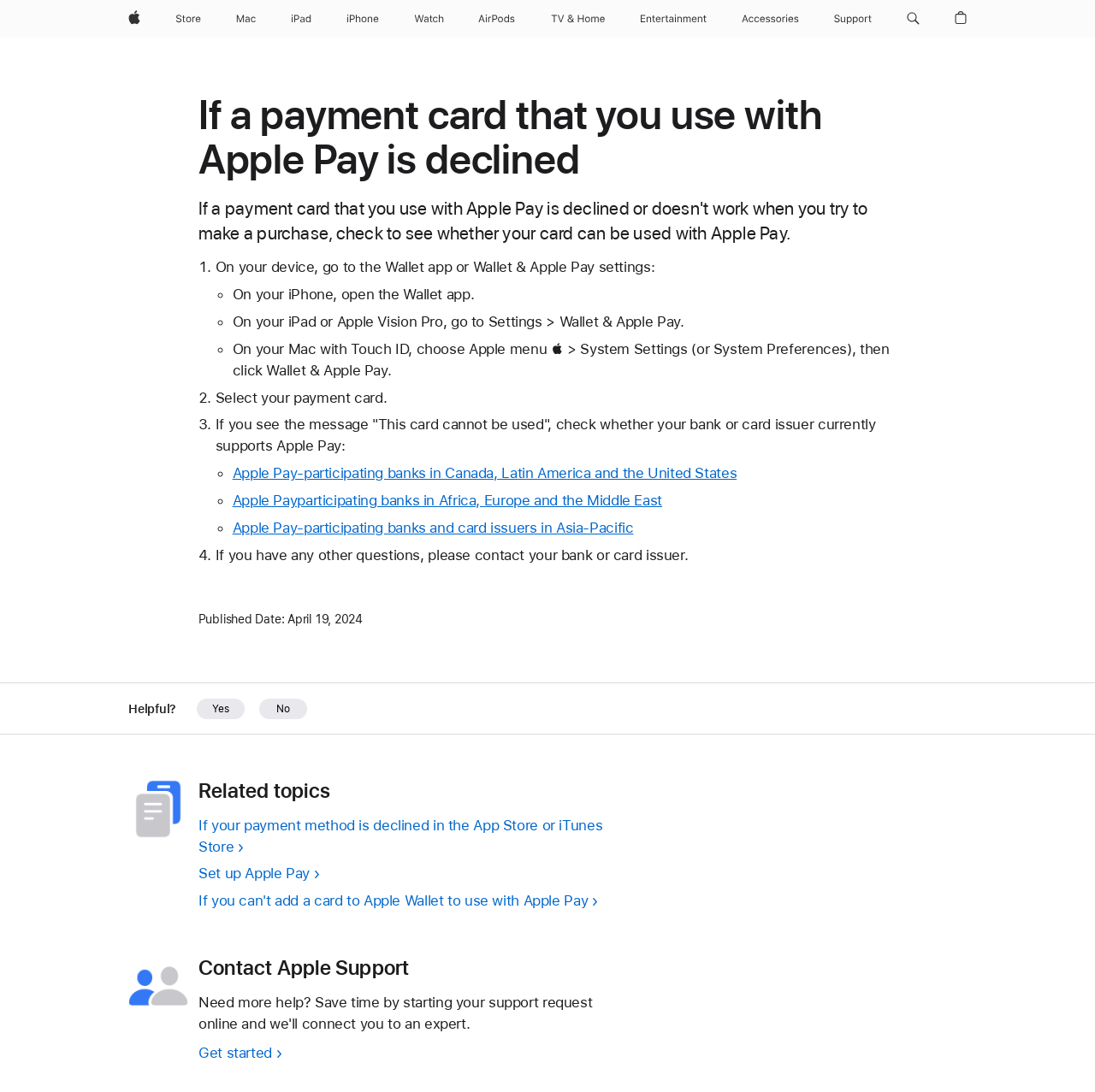Where can you find the list of Apple Pay-participating banks in Asia-Pacific?
Look at the image and answer the question using a single word or phrase.

In the webpage